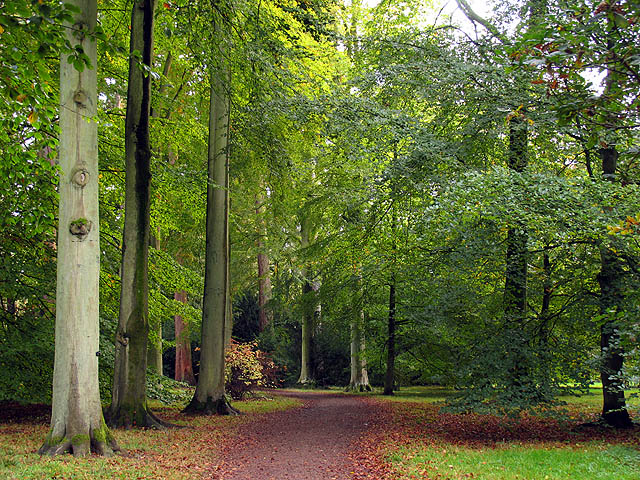Construct a detailed narrative about the image.

This serene image captures a beautiful view of a winding path surrounded by lush greenery within the Westonbirt Arboretum. Tall trees, their trunks adorned with vibrant bark patterns, tower above, creating a natural canopy that filters sunlight, casting gentle shadows on the ground. The path, framed by the rich foliage, invites visitors to explore the tranquil environment, perfect for leisurely walks or moments of reflection. This scene embodies the essence of nature’s beauty, providing a peaceful retreat ideal for reconnecting with the outdoors. The atmosphere is calm and refreshing, making it an ideal spot for mindfulness and relaxation amidst the hustle of everyday life.